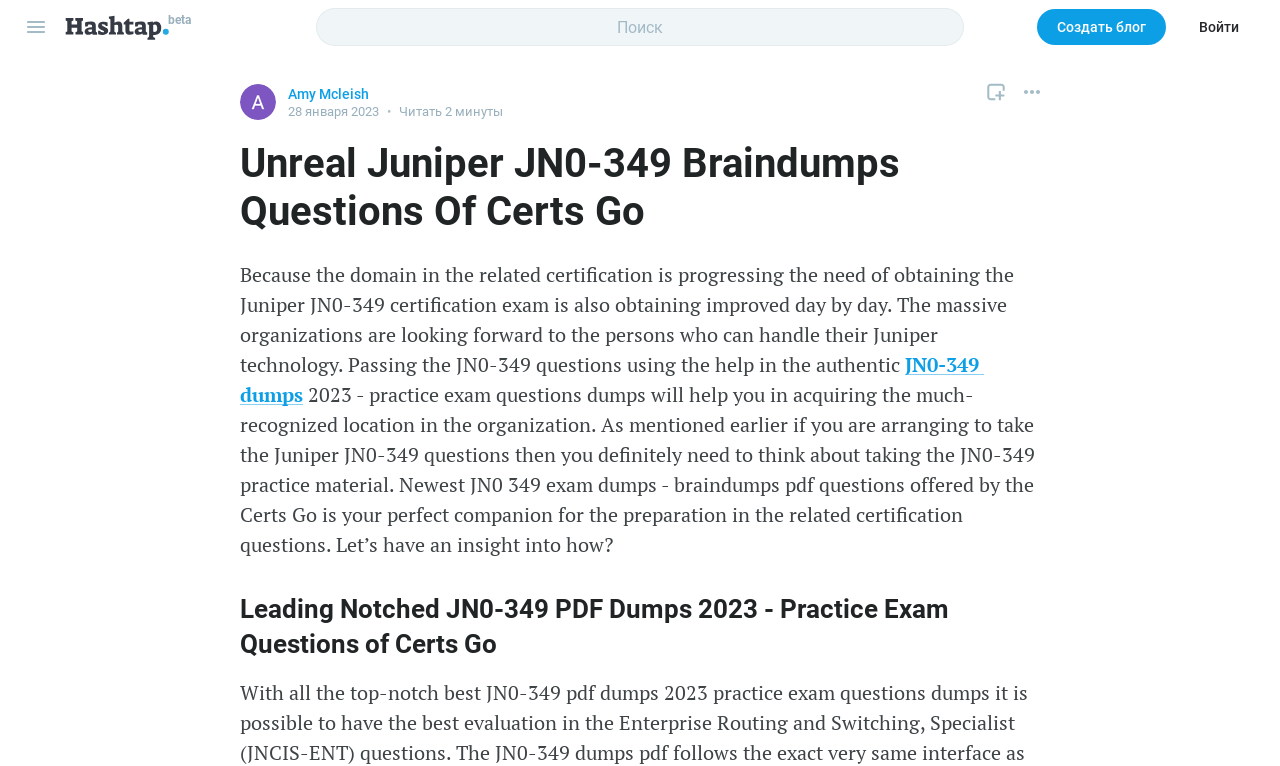What is the purpose of the webpage?
Use the image to answer the question with a single word or phrase.

Juniper JN0-349 certification exam